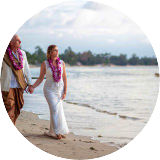Describe every detail you can see in the image.

This enchanting image captures a beautiful moment during a wedding ceremony on the serene beaches of Koh Samui, Thailand. The couple, adorned in traditional attire, stroll hand-in-hand along the shoreline, their expressions filled with joy and love. The bride is elegantly dressed in a flowing white gown, complemented by a vibrant floral lei, while the groom's outfit echoes the tropical charm of their surroundings. The gentle waves and soft sand create a perfect backdrop, reflecting the warmth and tranquility of the occasion. The picturesque setting is accentuated by lush greenery and a hint of the ocean, embodying a romantic and unforgettable wedding experience.